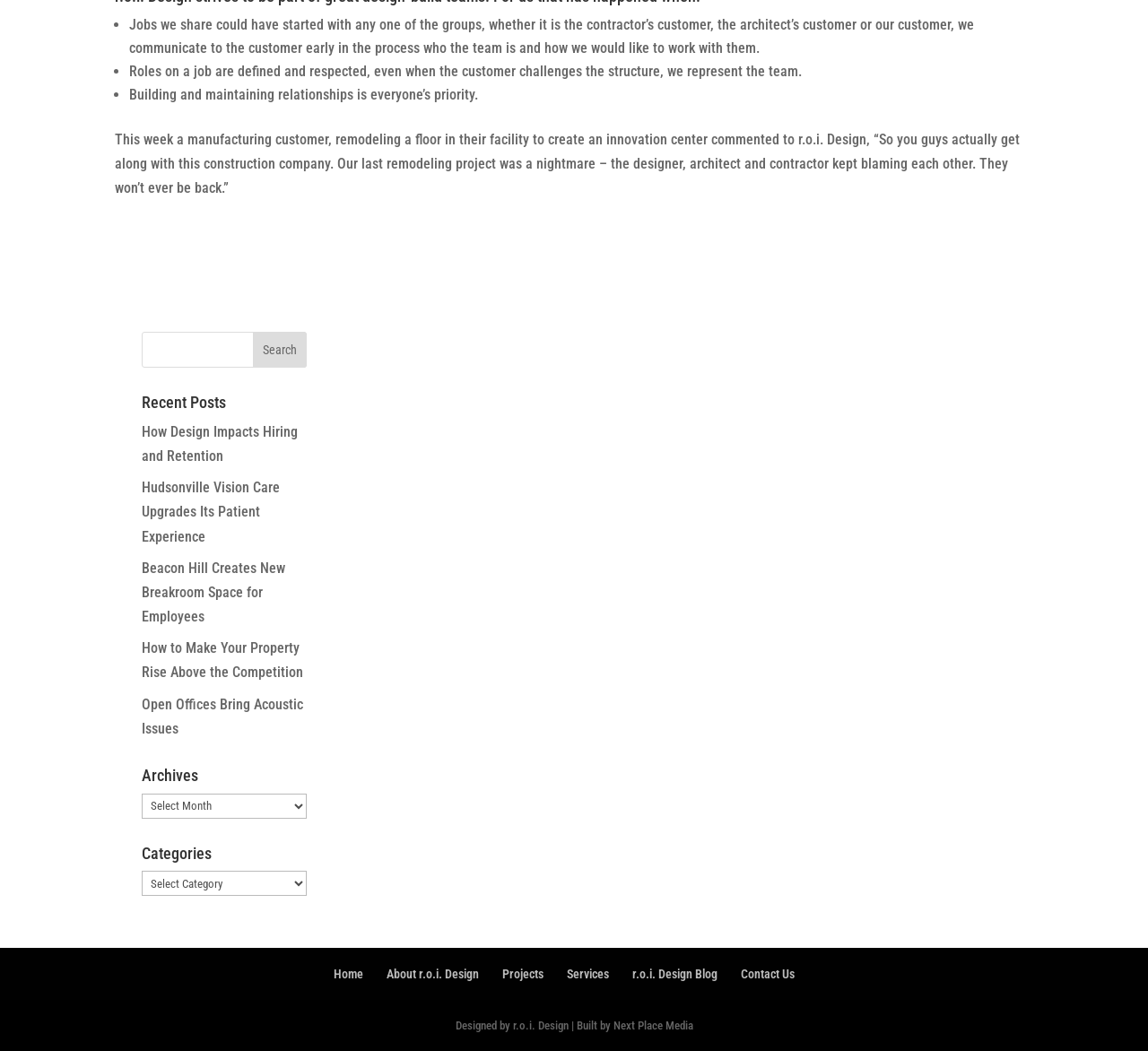What is the relationship between r.o.i. Design and Next Place Media?
Please respond to the question with a detailed and informative answer.

The footer of the webpage contains a static text element that reads 'Designed by r.o.i. Design | Built by Next Place Media'. This suggests that r.o.i. Design is the designer of the website, and Next Place Media is the builder or developer of the website.